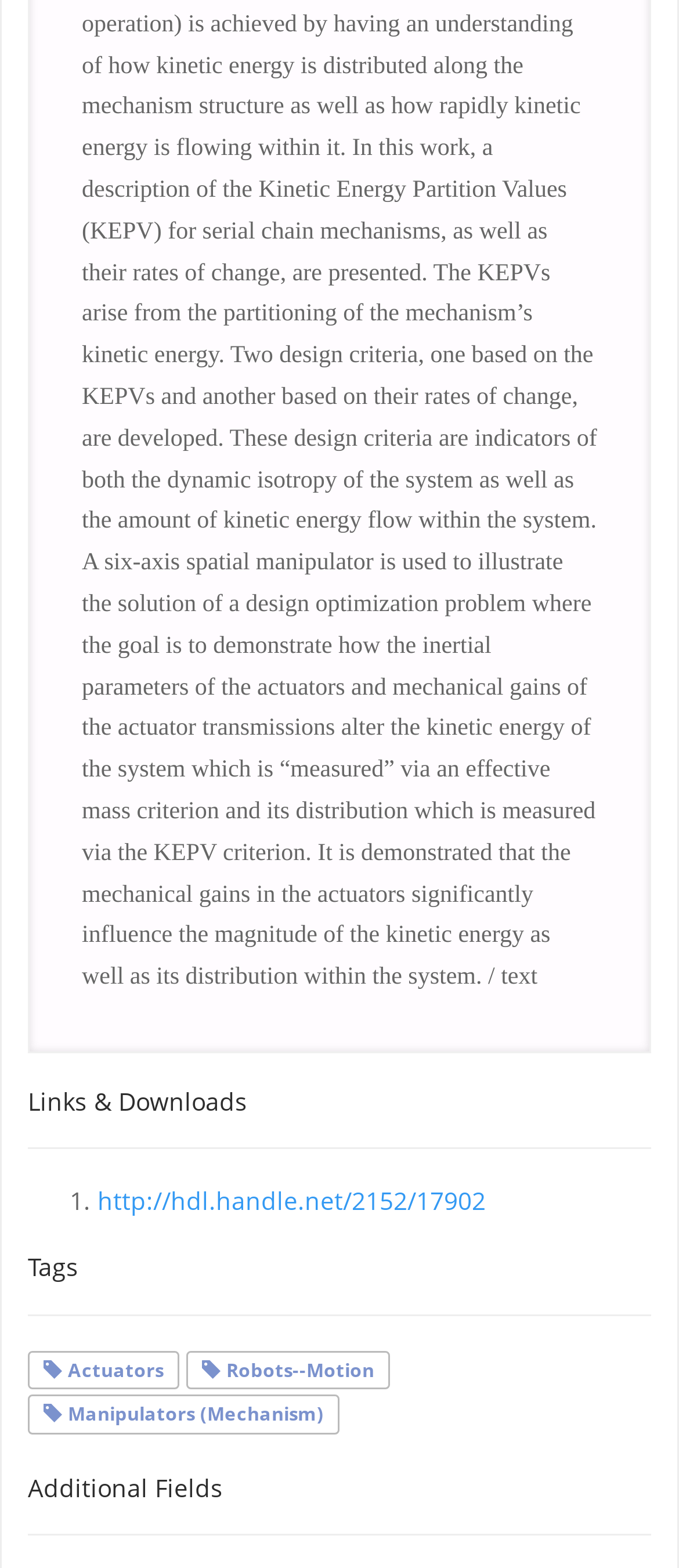Given the webpage screenshot and the description, determine the bounding box coordinates (top-left x, top-left y, bottom-right x, bottom-right y) that define the location of the UI element matching this description: http://hdl.handle.net/2152/17902

[0.144, 0.755, 0.715, 0.776]